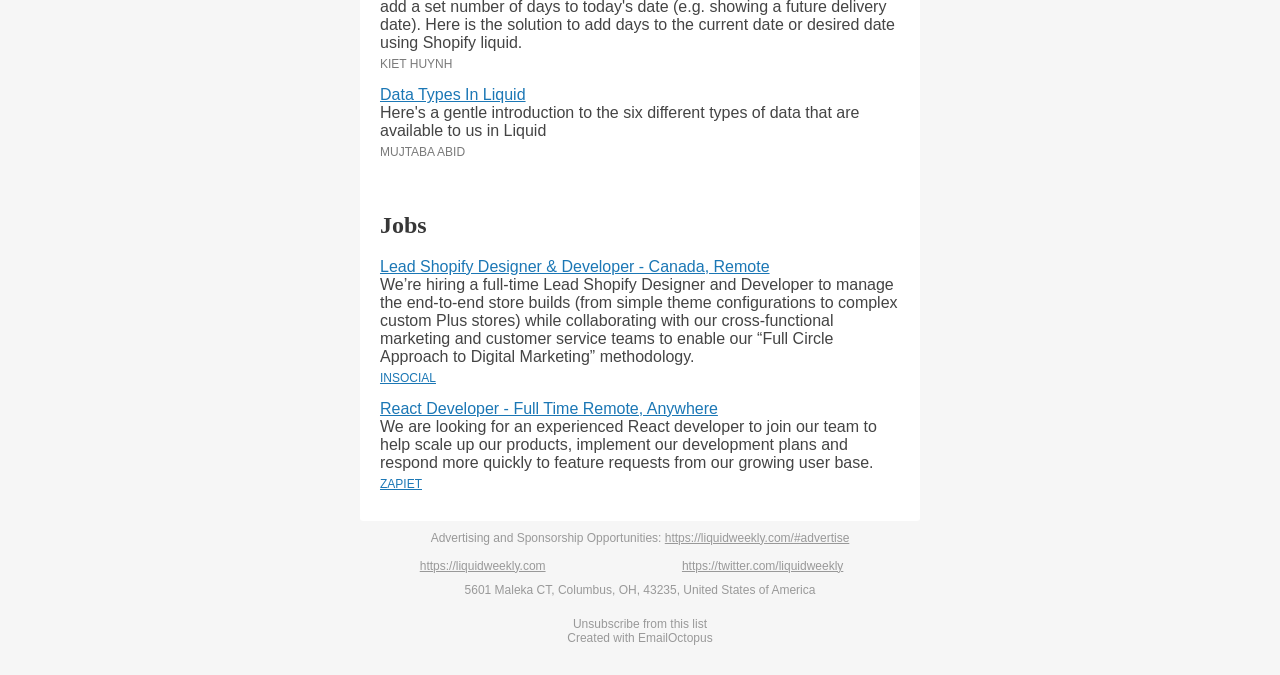For the given element description https://liquidweekly.com/#advertise, determine the bounding box coordinates of the UI element. The coordinates should follow the format (top-left x, top-left y, bottom-right x, bottom-right y) and be within the range of 0 to 1.

[0.519, 0.786, 0.664, 0.807]